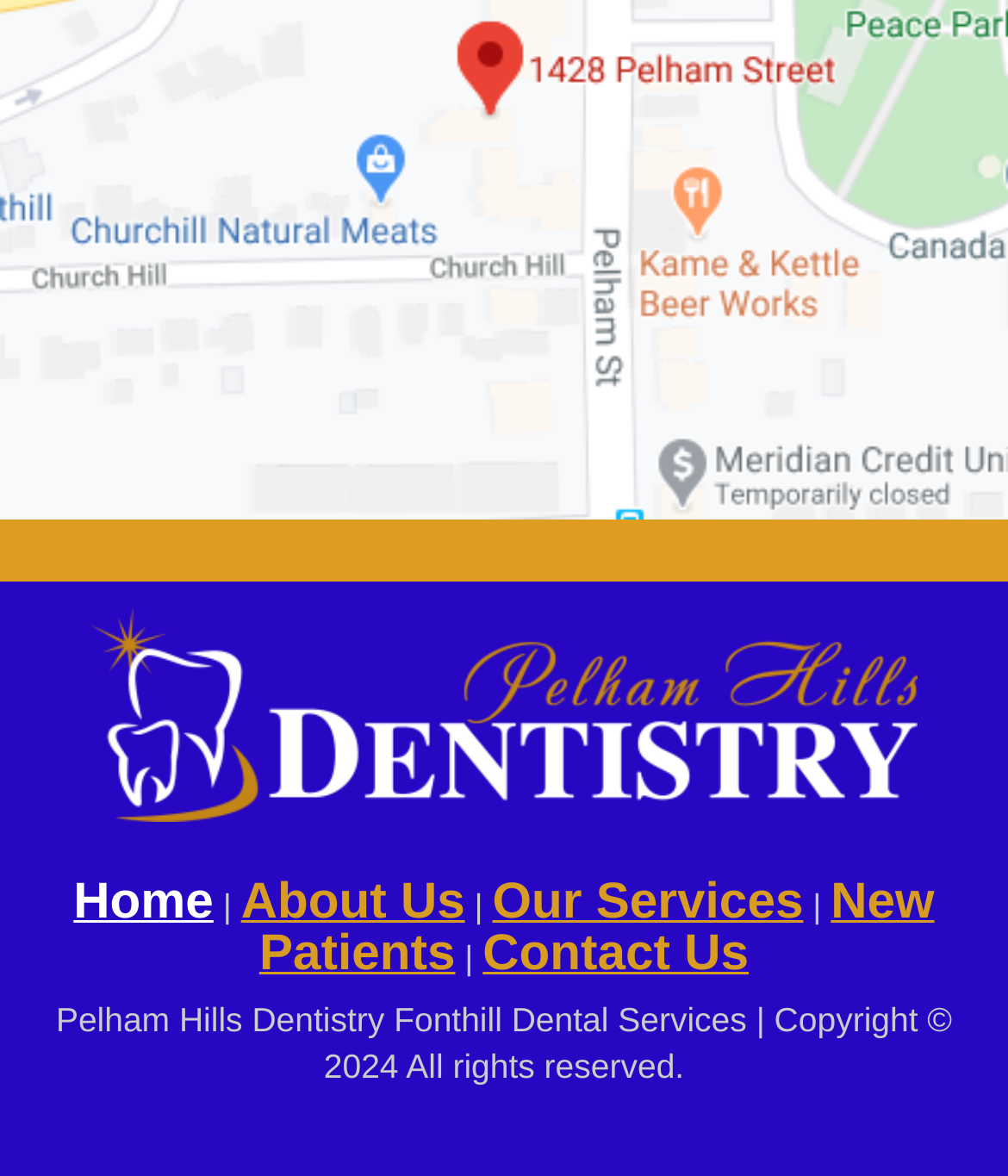How many columns are there in the navigation menu?
Answer with a single word or phrase by referring to the visual content.

1